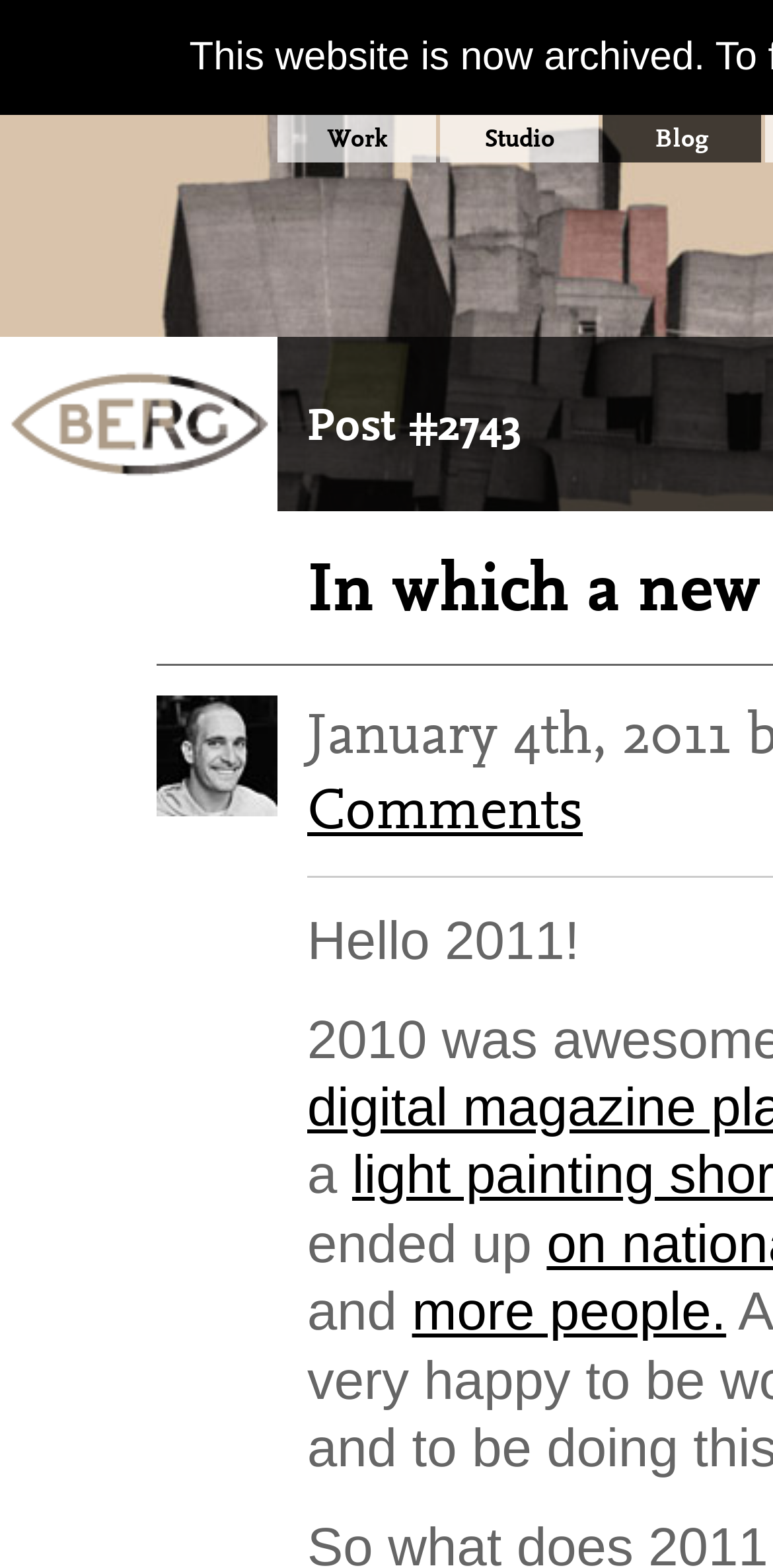Give a short answer using one word or phrase for the question:
What is the first word of the main article?

Hello